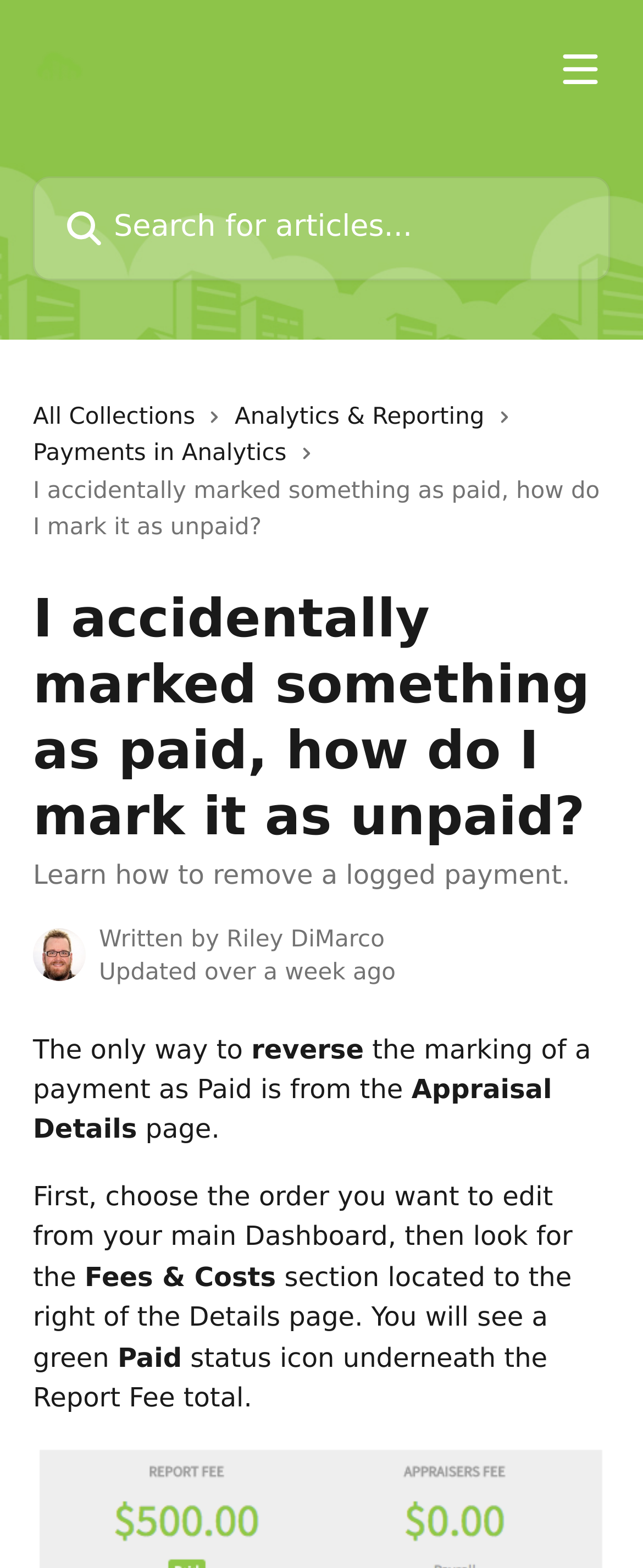Identify the bounding box for the given UI element using the description provided. Coordinates should be in the format (top-left x, top-left y, bottom-right x, bottom-right y) and must be between 0 and 1. Here is the description: name="q" placeholder="Search for articles..."

[0.051, 0.113, 0.949, 0.179]